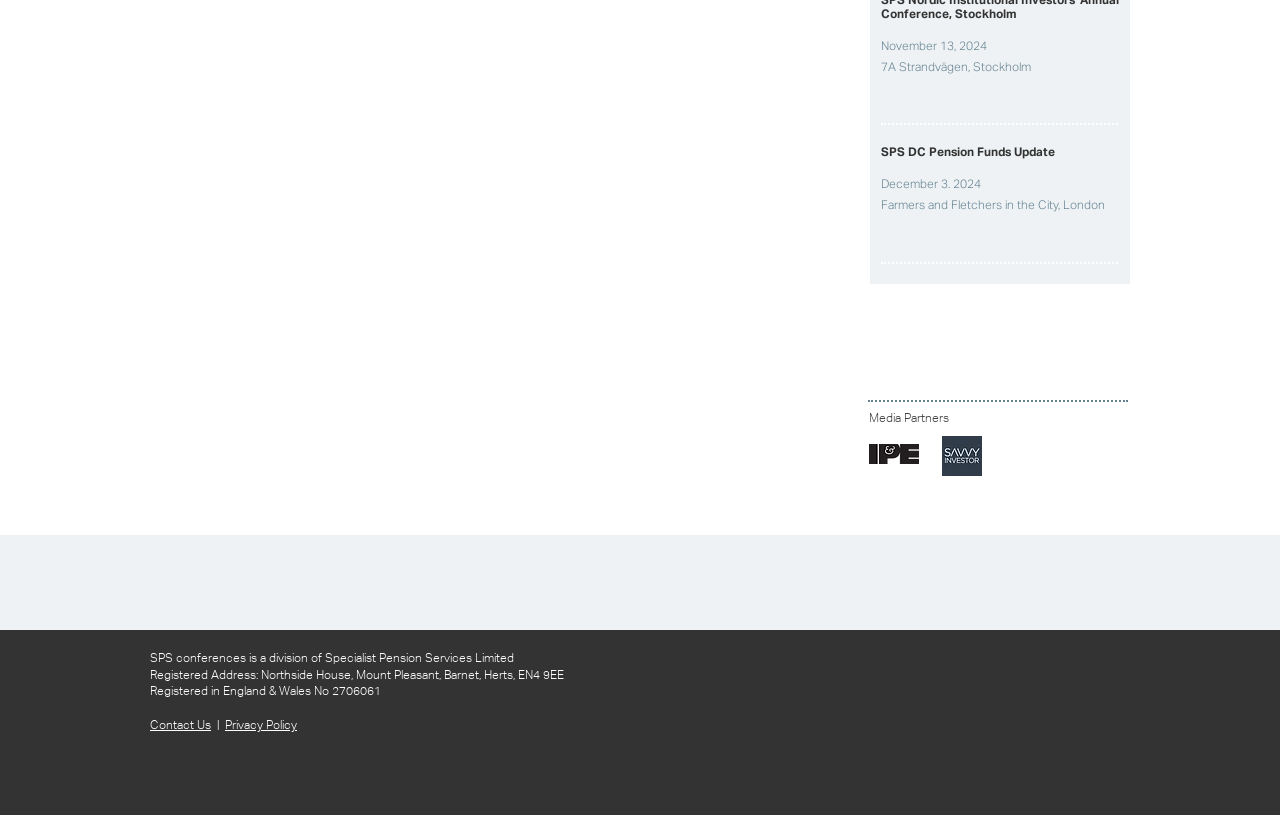Give a concise answer using one word or a phrase to the following question:
How many social media links are available?

2